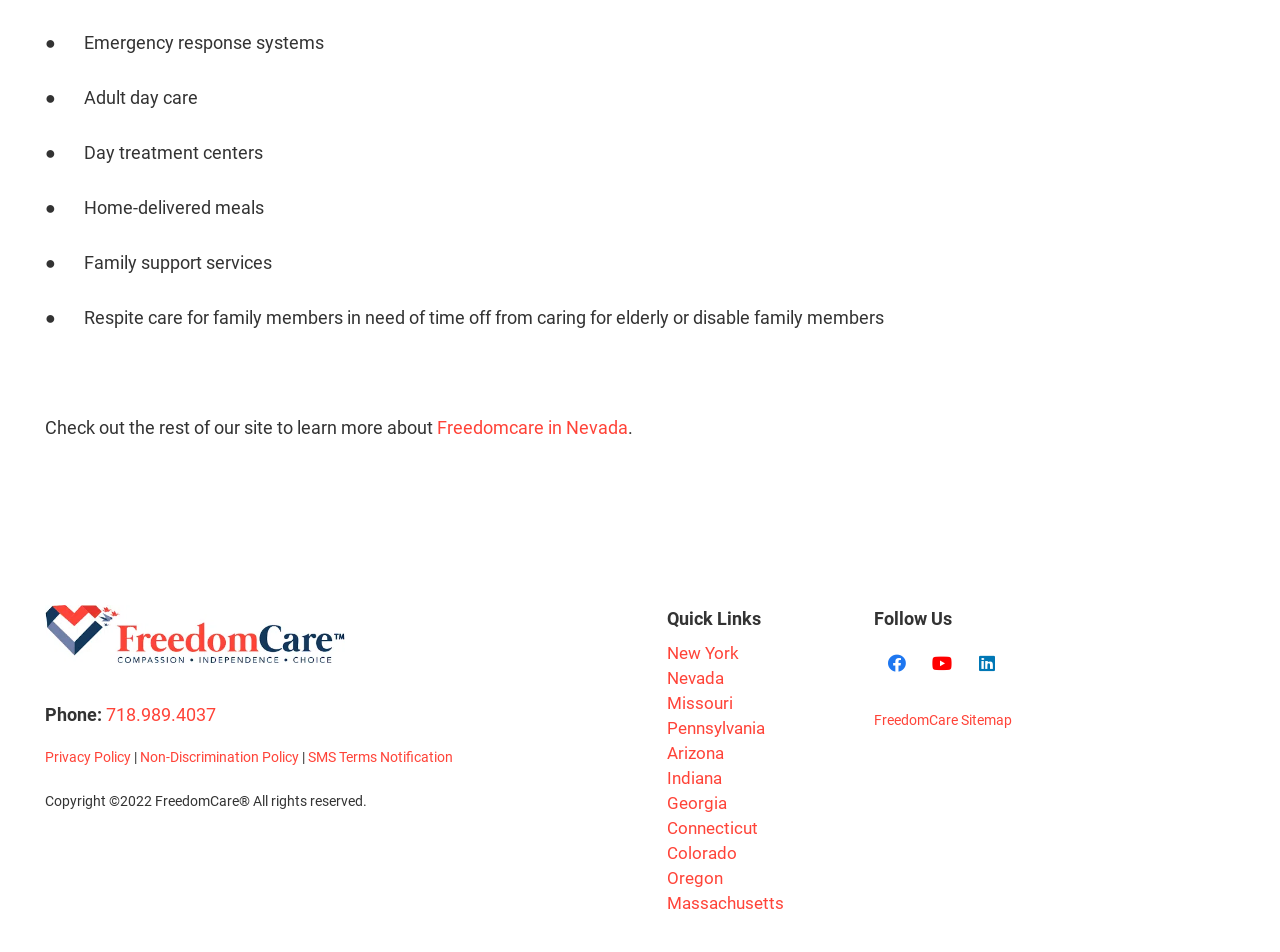What is the copyright year of FreedomCare's website?
Answer the question with a thorough and detailed explanation.

The copyright information at the bottom of the webpage indicates that the website's copyright year is 2022.